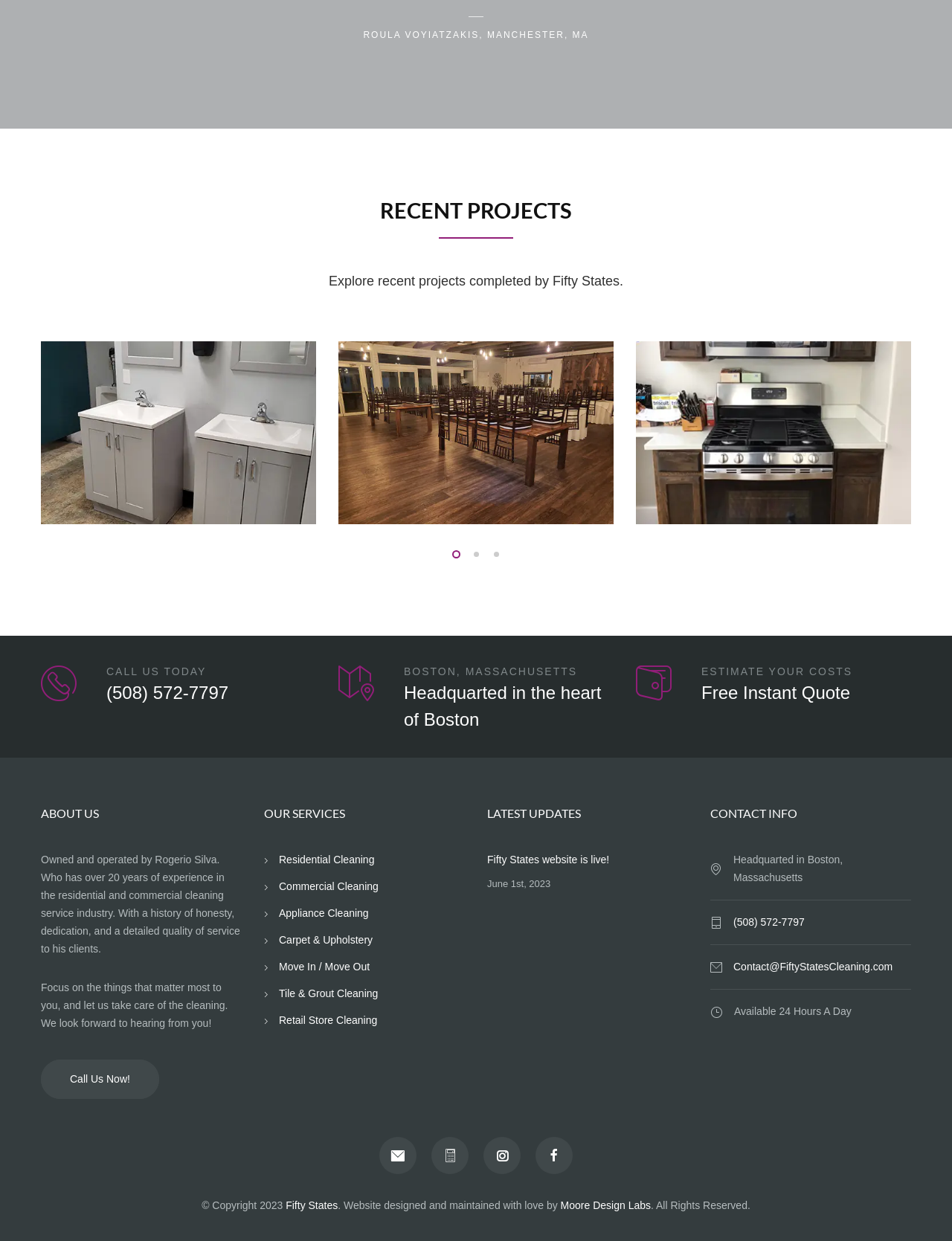What is the purpose of the 'ESTIMATE YOUR COSTS' section? From the image, respond with a single word or brief phrase.

To get a free instant quote